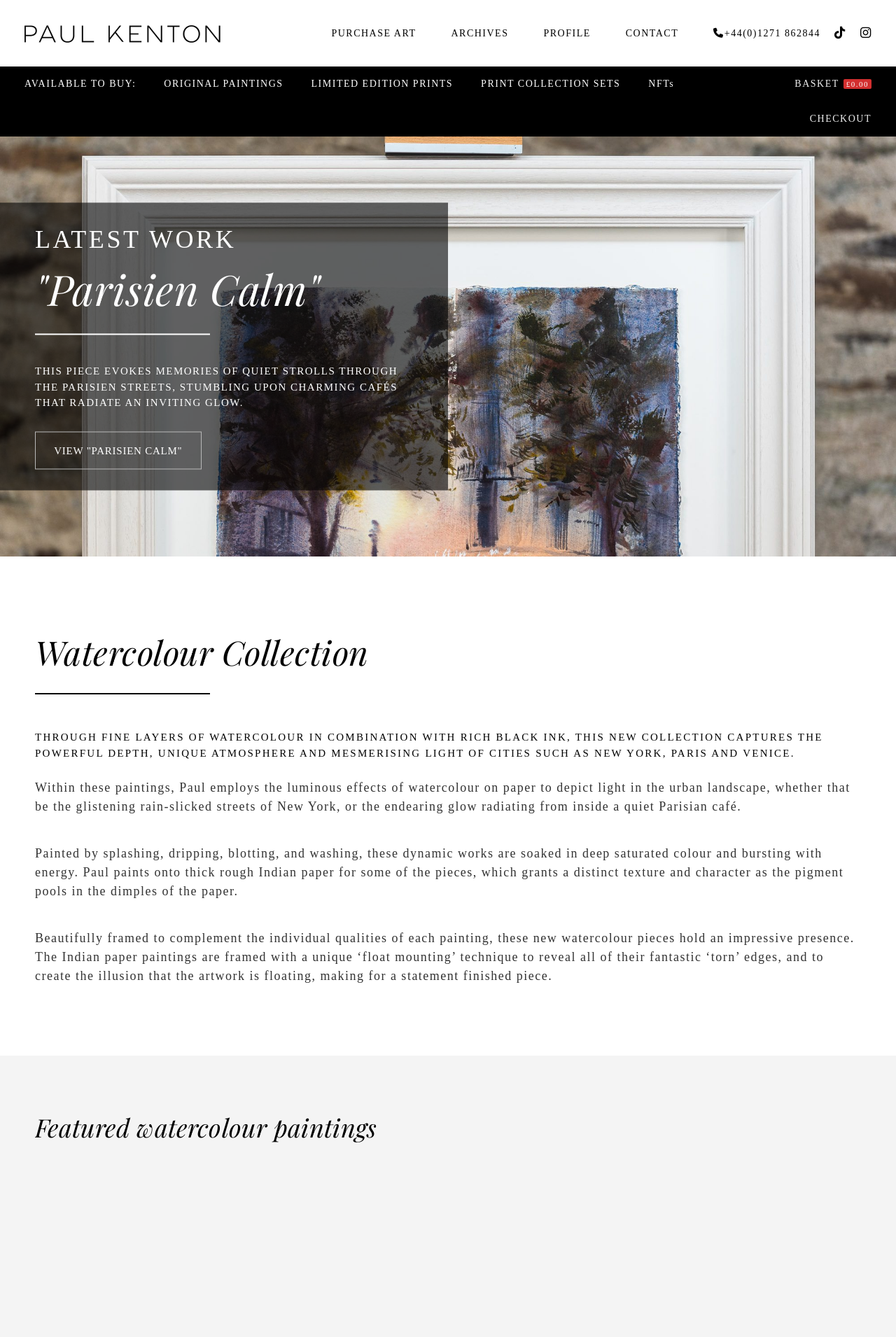Using the element description: "Available to buy:", determine the bounding box coordinates for the specified UI element. The coordinates should be four float numbers between 0 and 1, [left, top, right, bottom].

[0.027, 0.05, 0.166, 0.076]